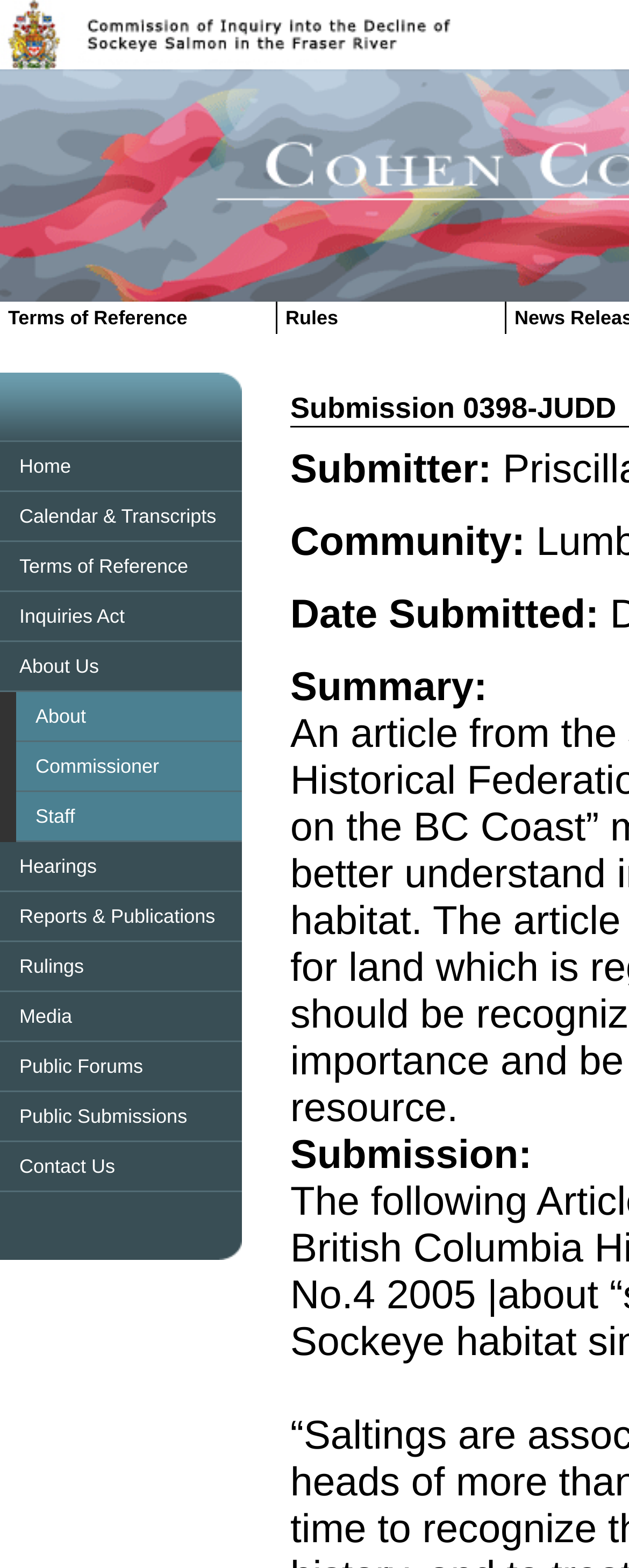Explain in detail what is displayed on the webpage.

This webpage appears to be a submission page for the Cohen Commission, specifically for submission 0398-JUDD by Priscilla Judd from the Lumby community. 

At the top of the page, there are several links to important pages, including "Terms of Reference", "Rules", "Home", "Calendar & Transcripts", and others. These links are aligned horizontally and take up the top portion of the page.

Below these links, there are two columns of links. The left column contains links to various sections of the website, such as "About Us", "Commissioner", "Staff", "Hearings", and others. The right column contains links to specific reports and publications, including "Interim Report", "Final Report", "Policy & Practice Reports", and others.

Further down the page, there are more links to other sections, including "Rulings", "Media", "Public Forums", and "Public Submissions". The "Public Submissions" section has several links, including "Make a Submission", "View Submissions", and "Search Submissions".

At the very bottom of the page, there is a "Contact Us" link and a small image, likely a logo or icon.